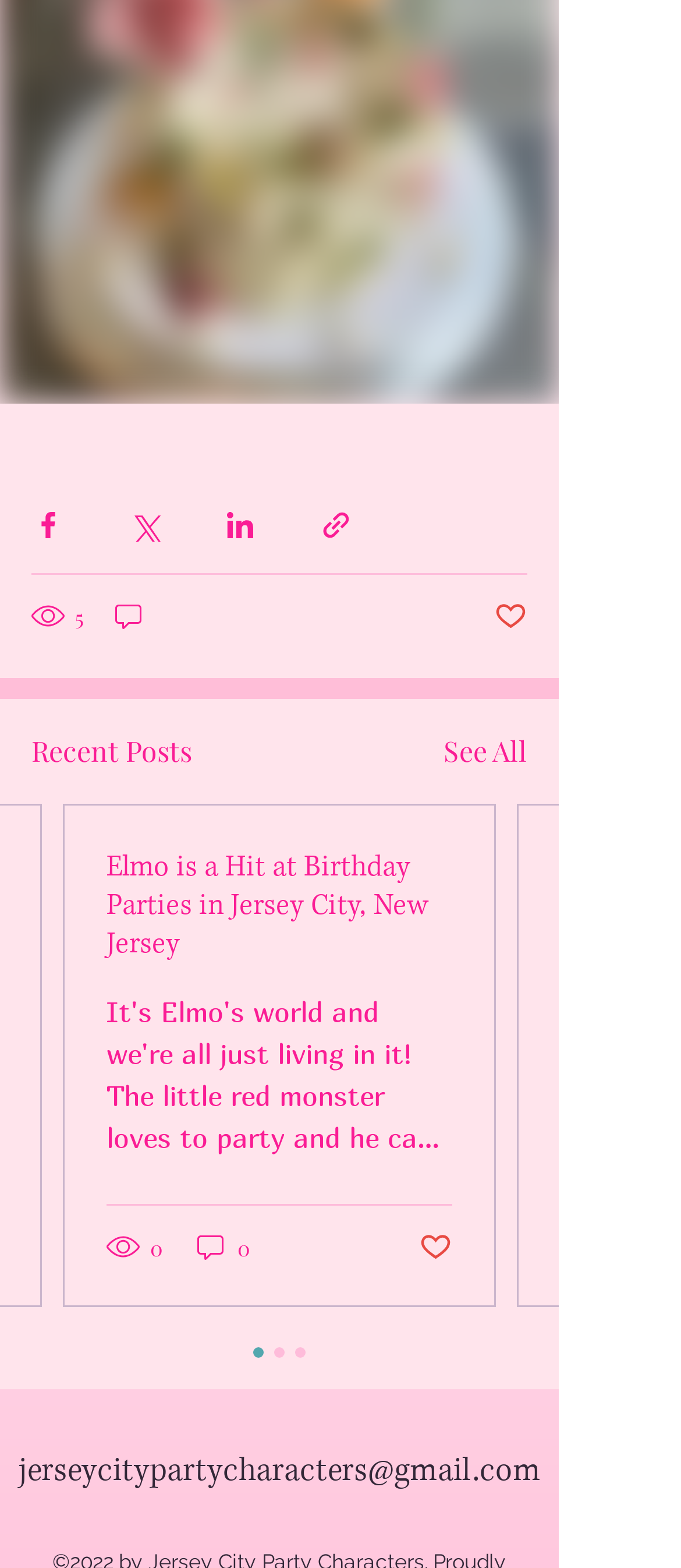Provide the bounding box coordinates of the HTML element this sentence describes: "0". The bounding box coordinates consist of four float numbers between 0 and 1, i.e., [left, top, right, bottom].

[0.156, 0.785, 0.244, 0.806]